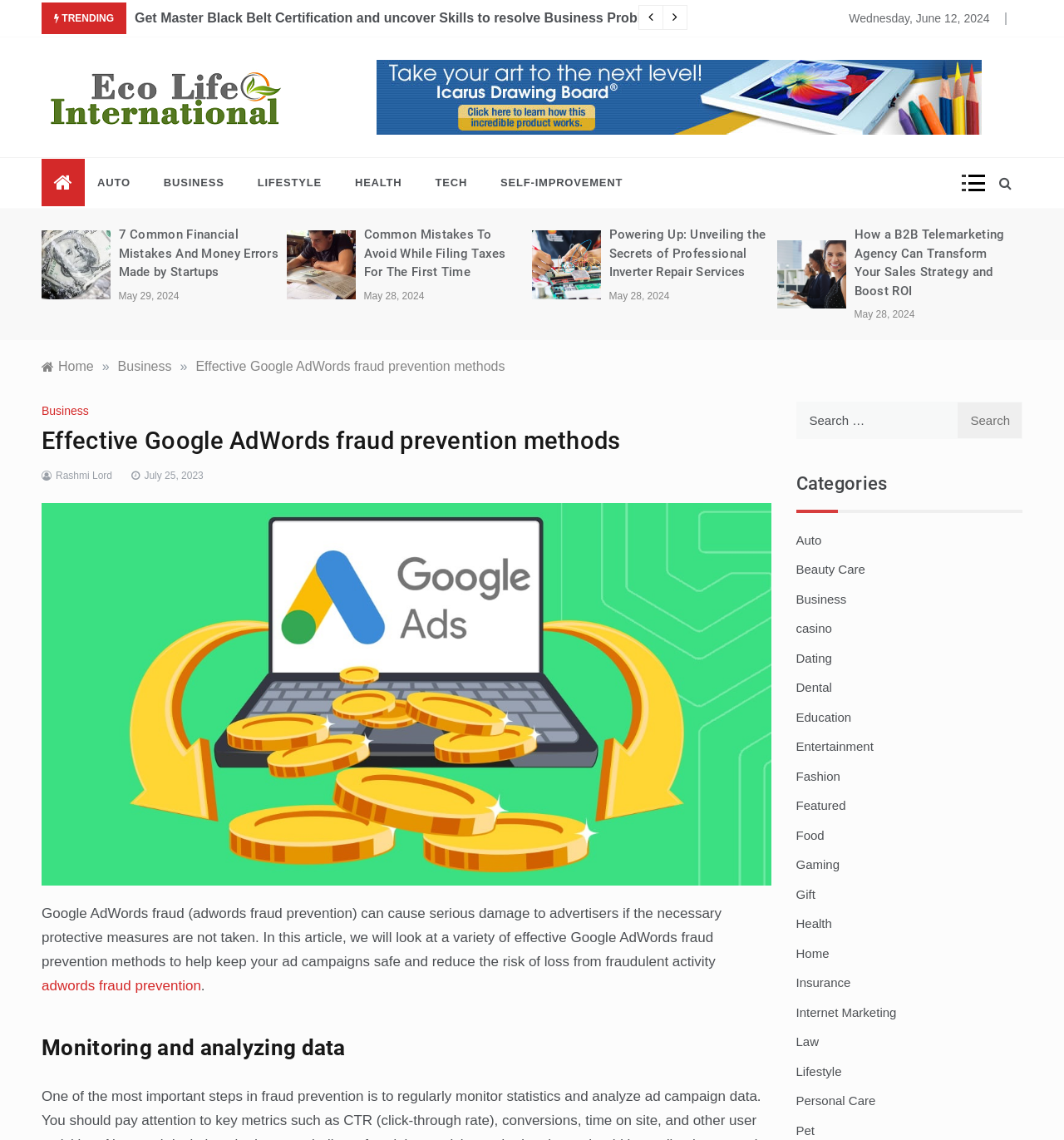Given the content of the image, can you provide a detailed answer to the question?
How many categories are listed in the webpage?

I found a list of categories in the webpage, and there are 20 categories listed, including 'Auto', 'Beauty Care', 'Business', and so on.